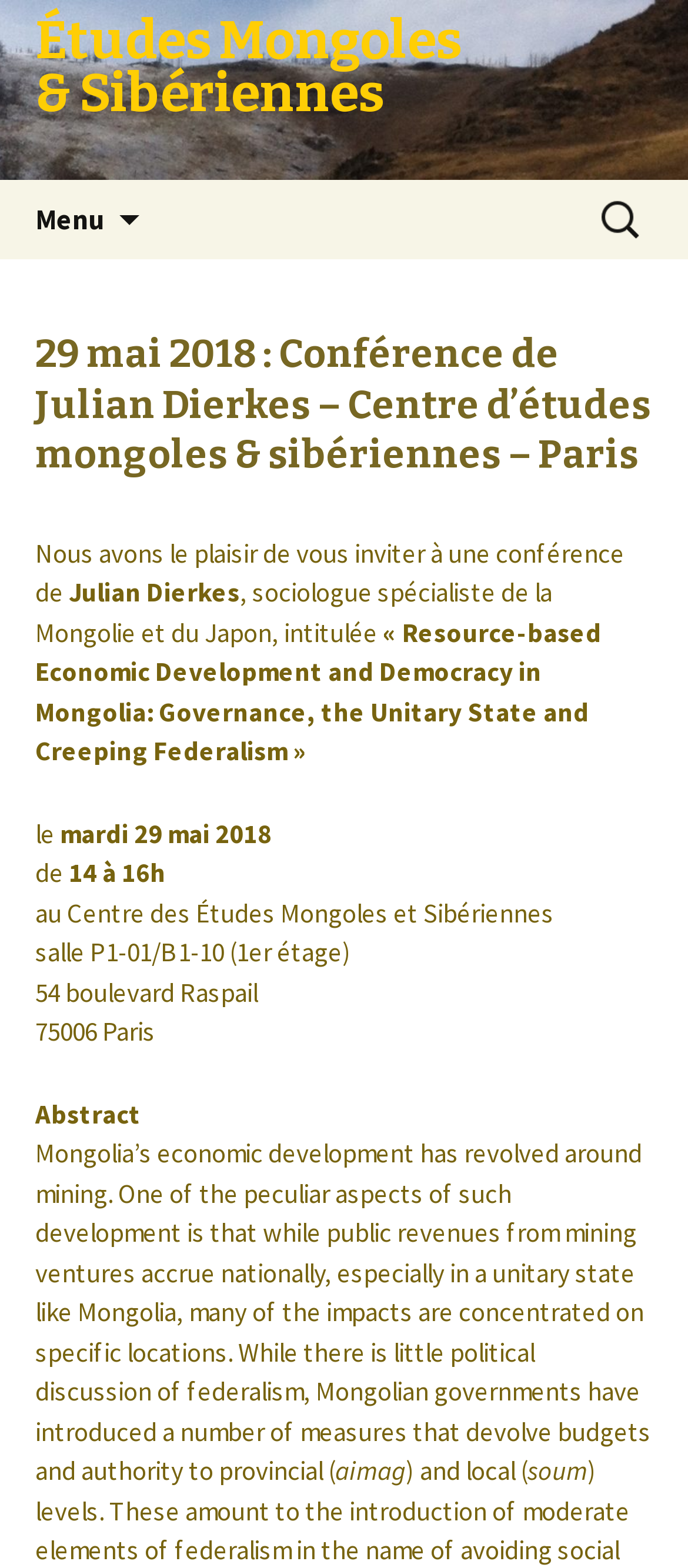Examine the screenshot and answer the question in as much detail as possible: What is the time of the conference?

The conference is taking place from 14:00 to 16:00, as mentioned in the text 'de 14 à 16h'.